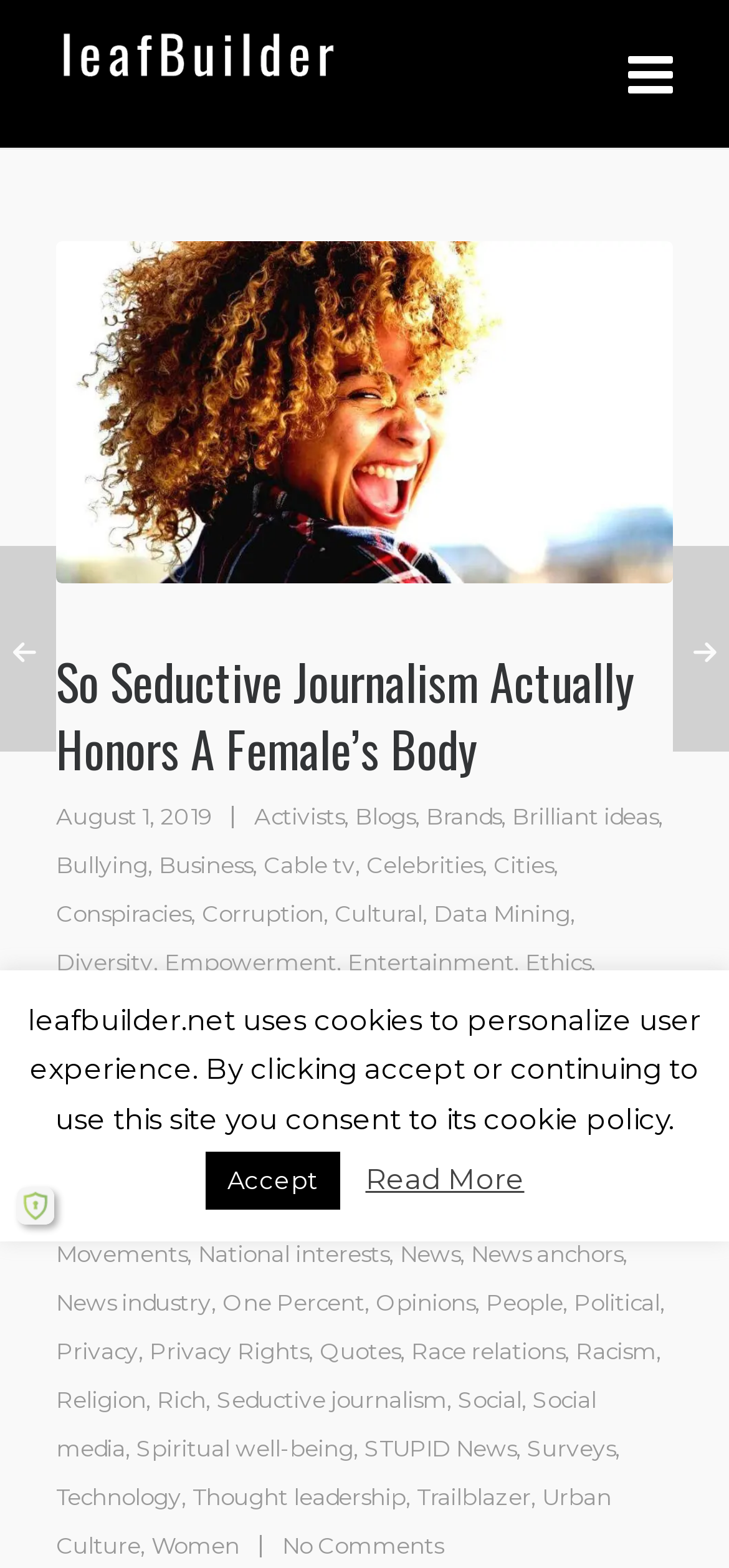Give a one-word or short-phrase answer to the following question: 
How many links are there in the webpage?

43